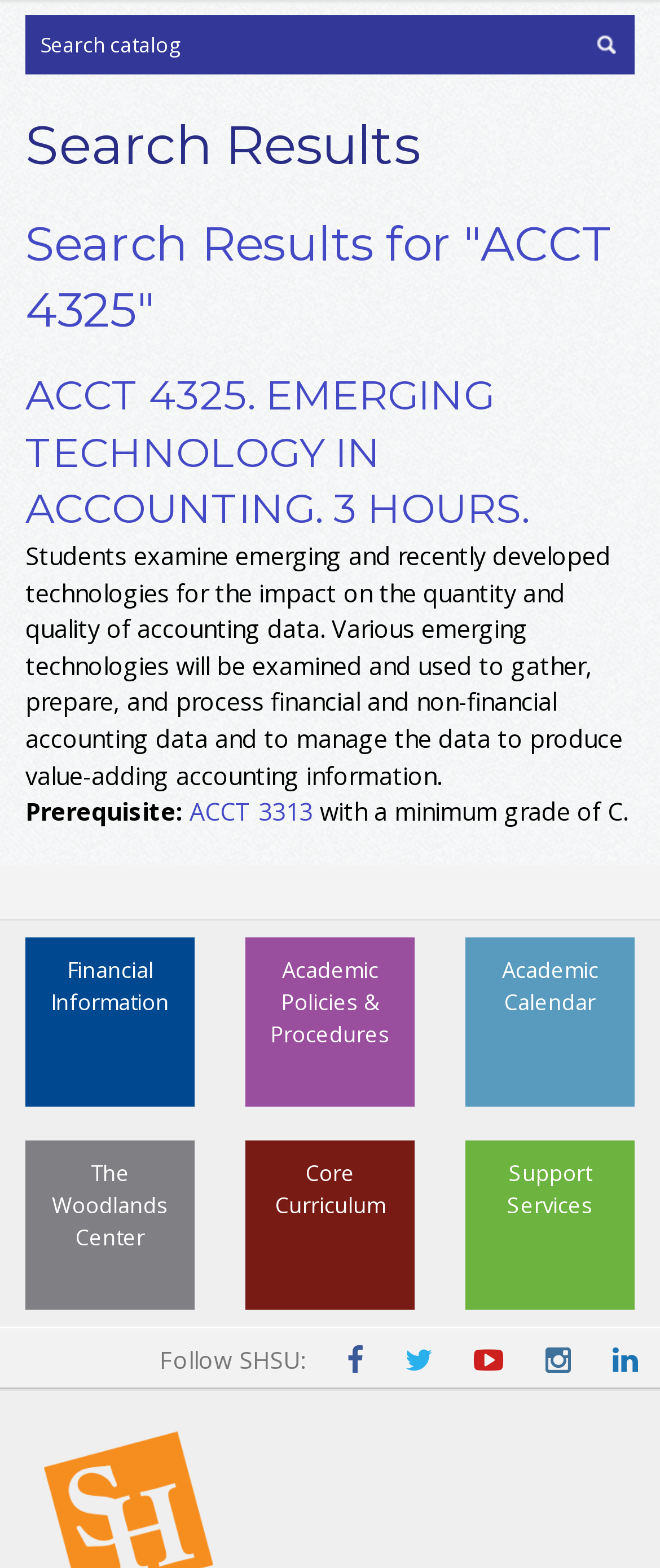Using the provided element description "Introduction", determine the bounding box coordinates of the UI element.

None